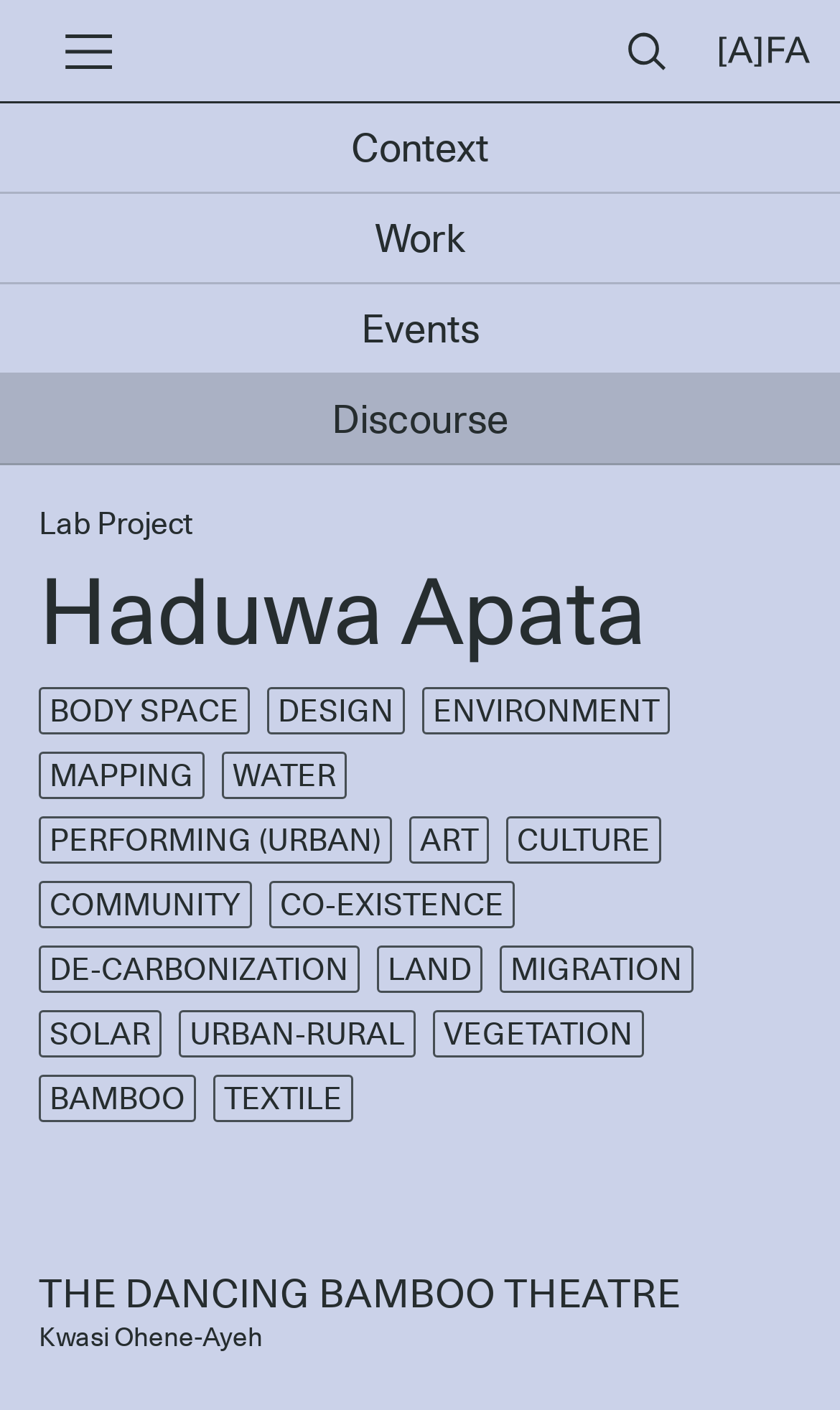Could you please study the image and provide a detailed answer to the question:
How many links are there in the middle section?

The answer can be found by counting the number of link elements located in the middle section of the page, starting from [0.046, 0.487, 0.297, 0.521] and ending at [0.595, 0.671, 0.826, 0.704]. There are 12 links in total.